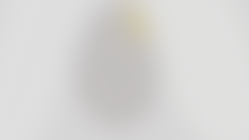Answer the following inquiry with a single word or phrase:
What is the article about?

Canceling Discovery Plus